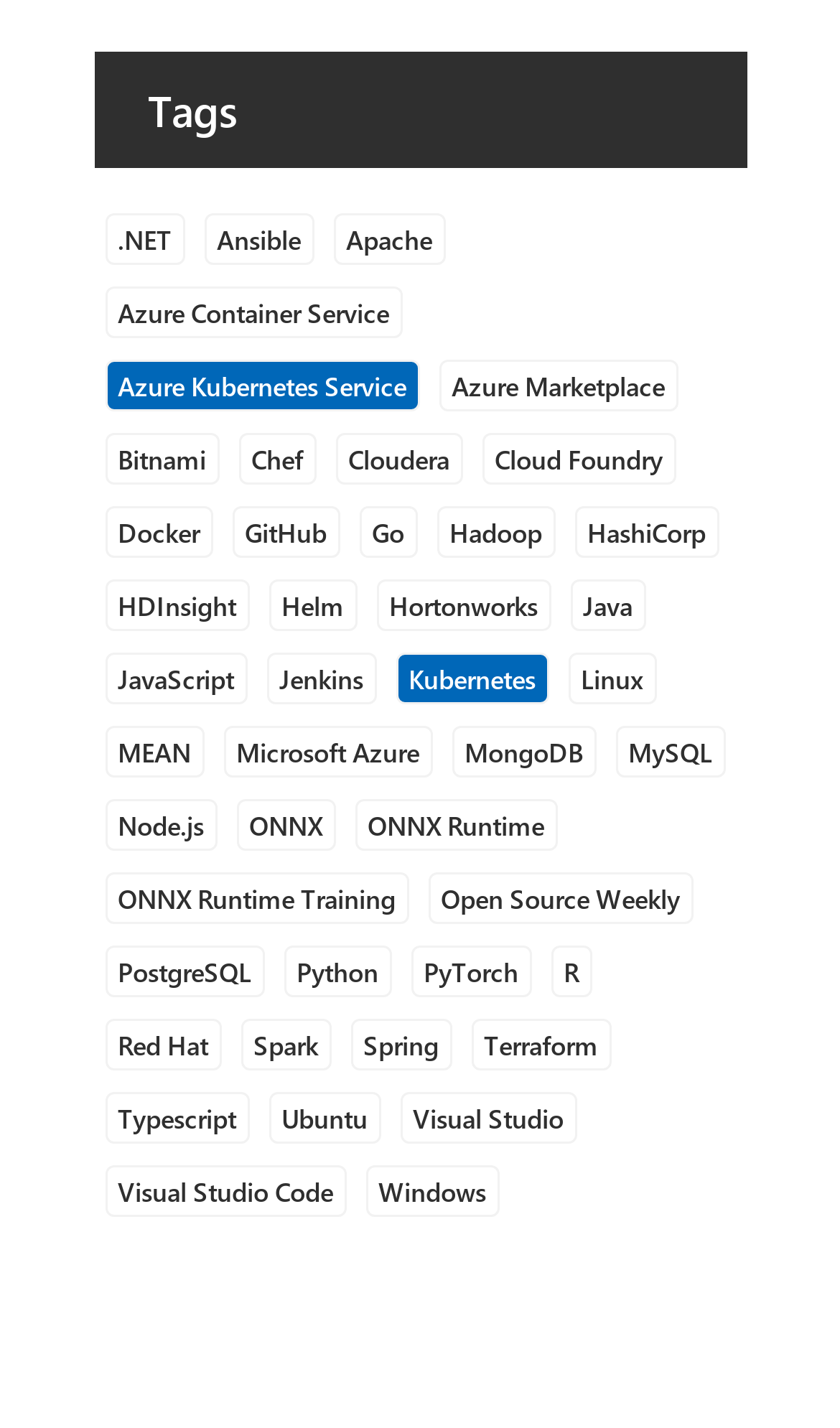Respond to the question below with a single word or phrase: How many tags start with the letter 'A'?

5